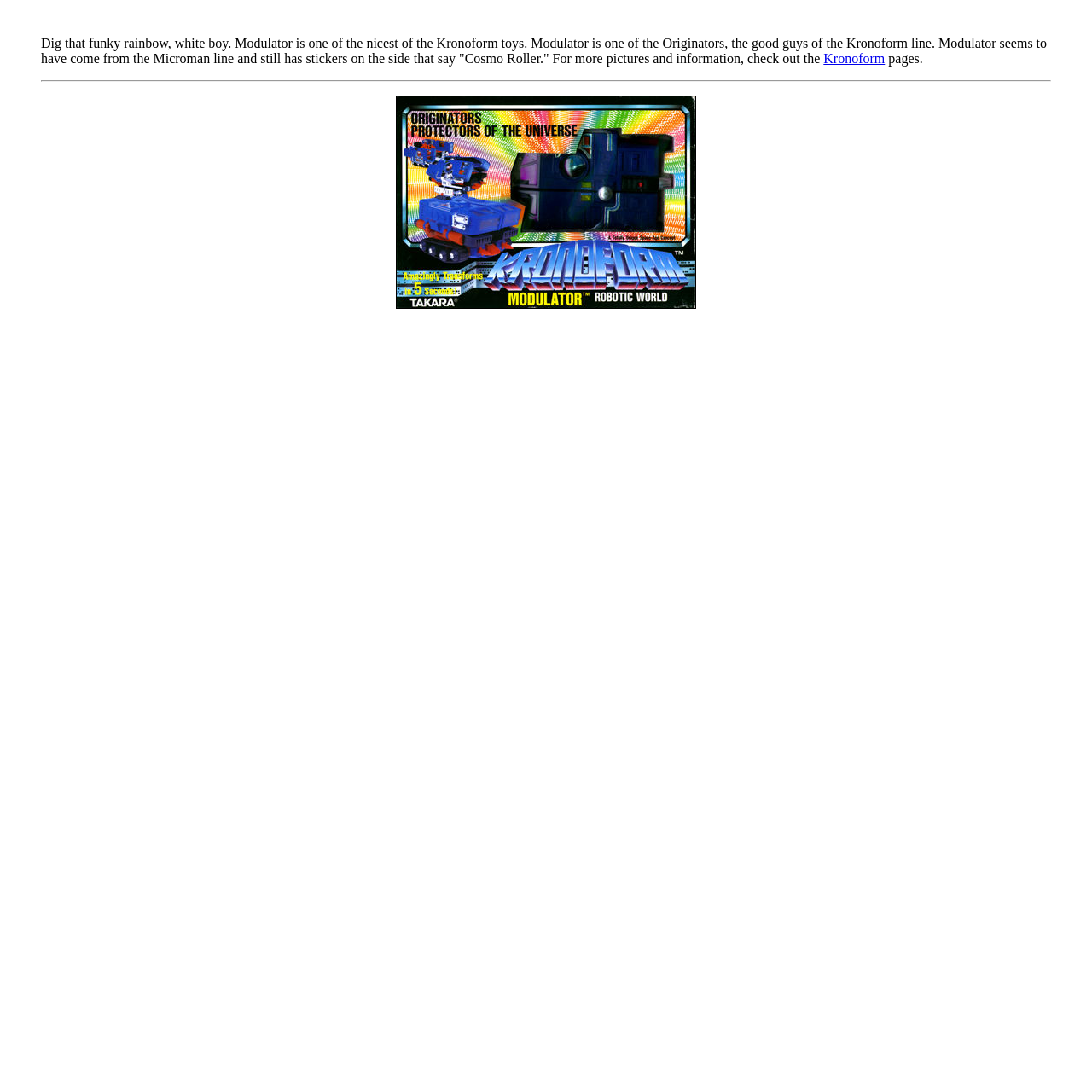Bounding box coordinates should be in the format (top-left x, top-left y, bottom-right x, bottom-right y) and all values should be floating point numbers between 0 and 1. Determine the bounding box coordinate for the UI element described as: Kronoform

[0.754, 0.047, 0.81, 0.06]